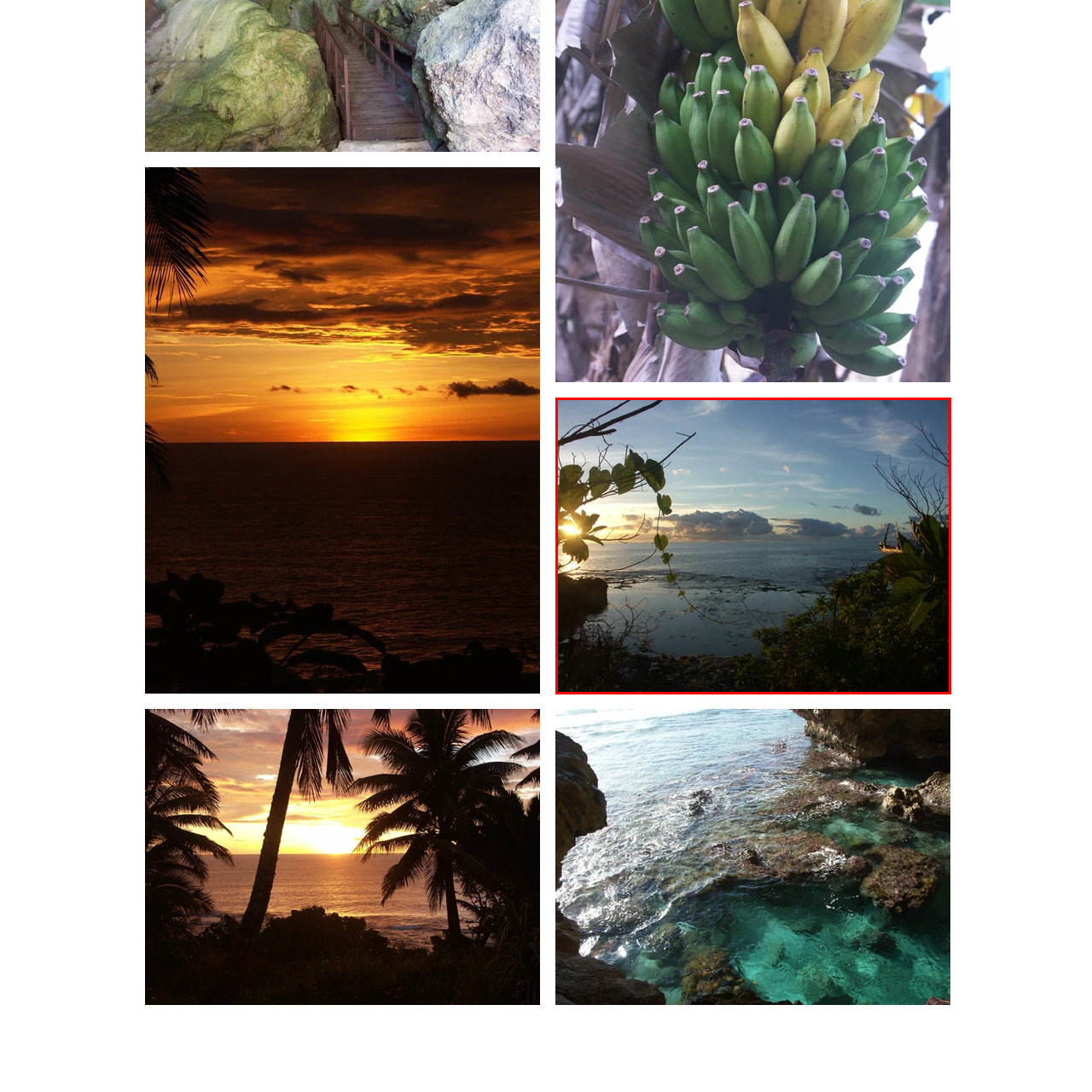Focus on the part of the image that is marked with a yellow outline and respond in detail to the following inquiry based on what you observe: 
What is the vessel in the background doing?

According to the caption, 'a distant vessel is visible, silhouetted against the fading light', indicating that the vessel in the background is silhouetted against the fading light of the sunset.